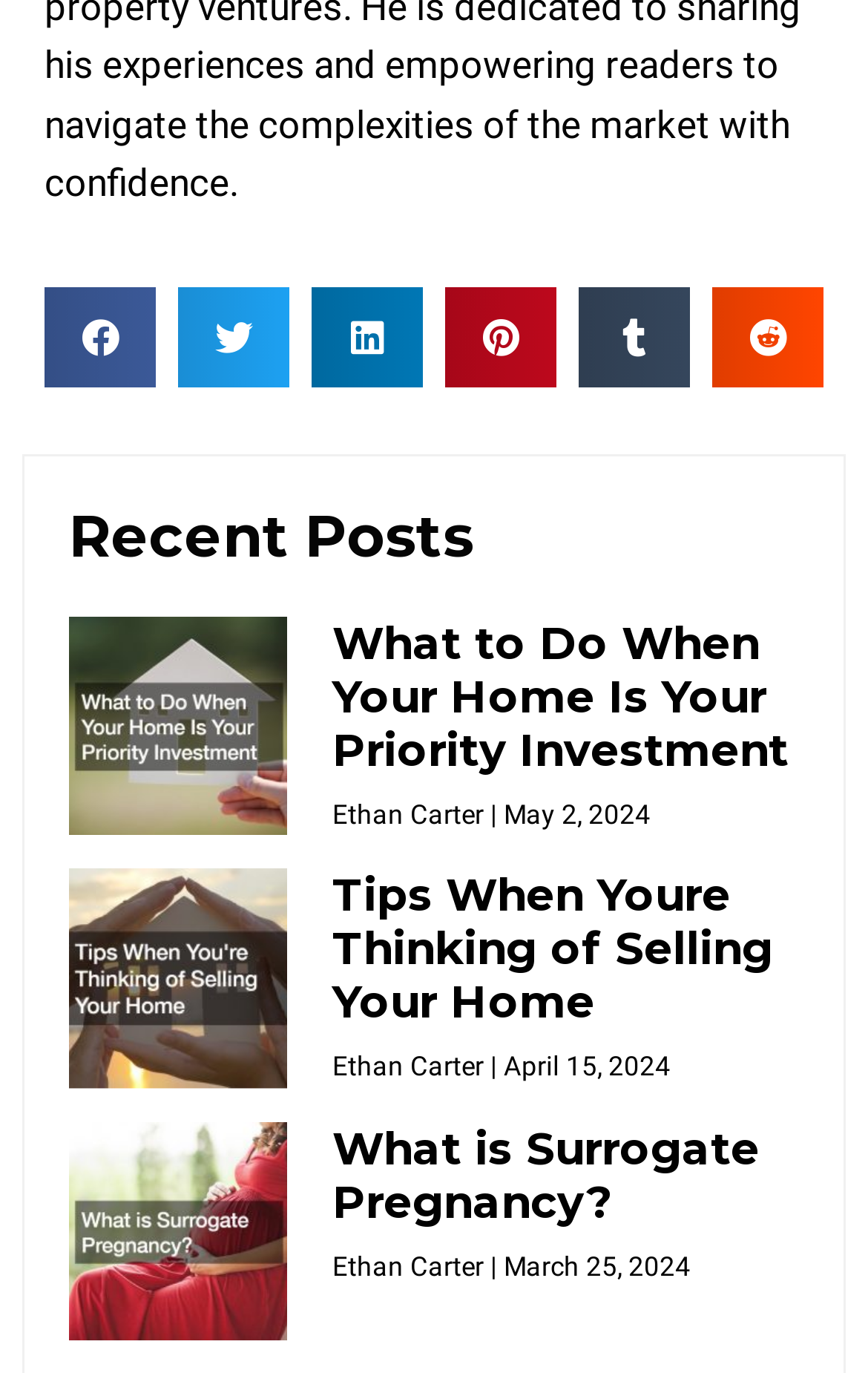Identify the bounding box coordinates of the area that should be clicked in order to complete the given instruction: "Read 'What to Do When Your Home Is Your Priority Investment'". The bounding box coordinates should be four float numbers between 0 and 1, i.e., [left, top, right, bottom].

[0.383, 0.449, 0.909, 0.566]